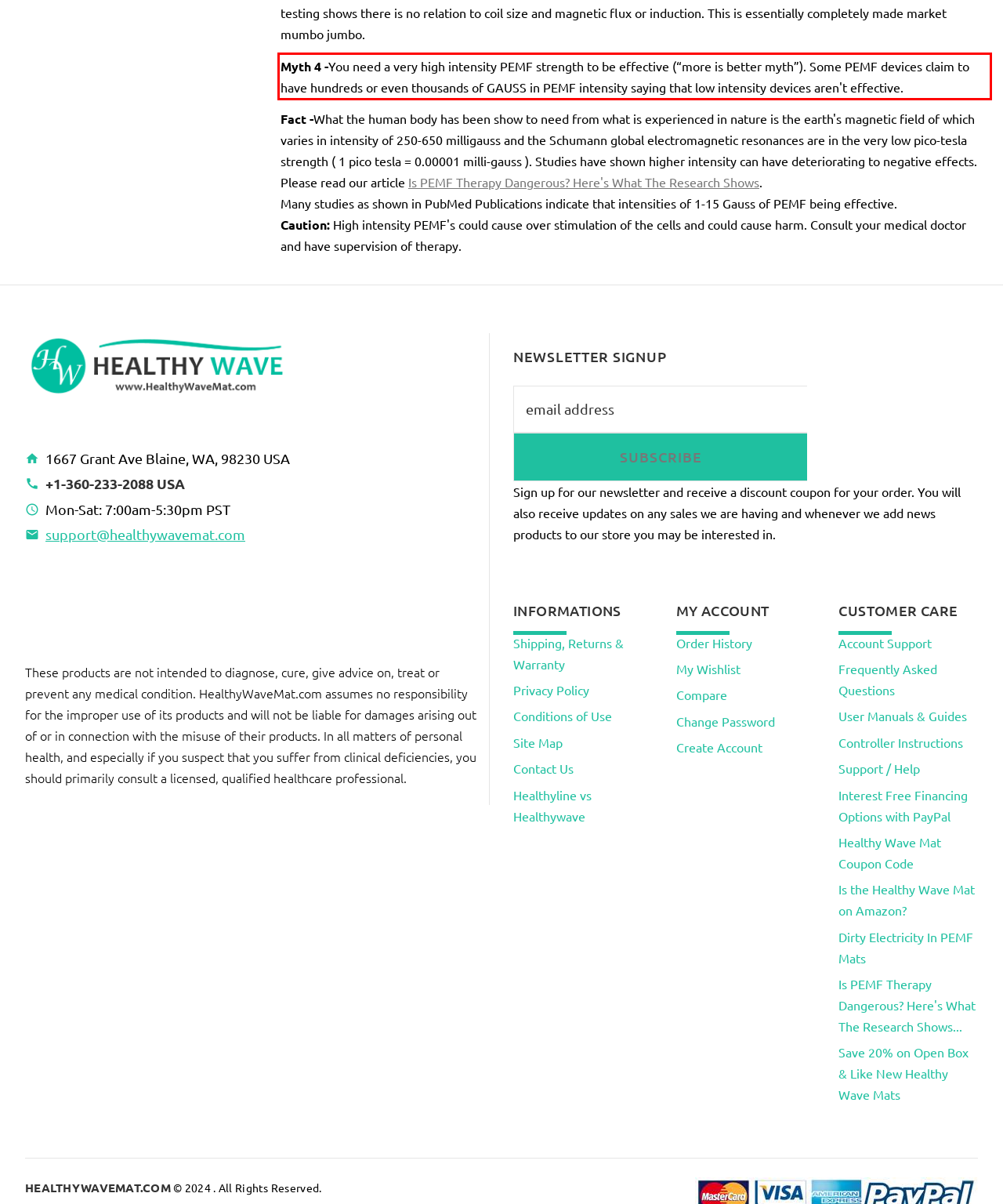Please perform OCR on the text content within the red bounding box that is highlighted in the provided webpage screenshot.

Myth 4 -You need a very high intensity PEMF strength to be effective (“more is better myth”). Some PEMF devices claim to have hundreds or even thousands of GAUSS in PEMF intensity saying that low intensity devices aren't effective.